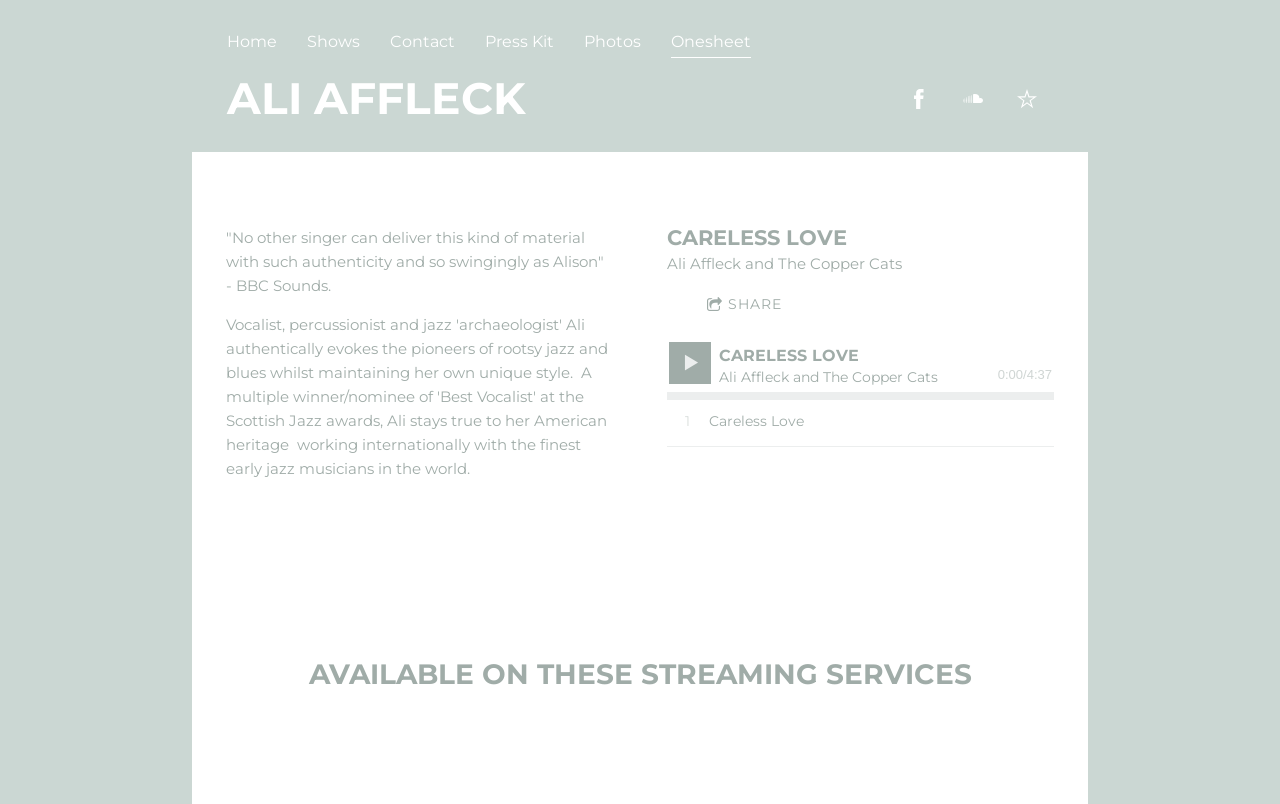Analyze the image and answer the question with as much detail as possible: 
How many navigation links are present?

There are five navigation links present on the webpage, which can be identified by the link elements 'Home', 'Shows', 'Contact', 'Press Kit', and 'Photos' at the top of the webpage.